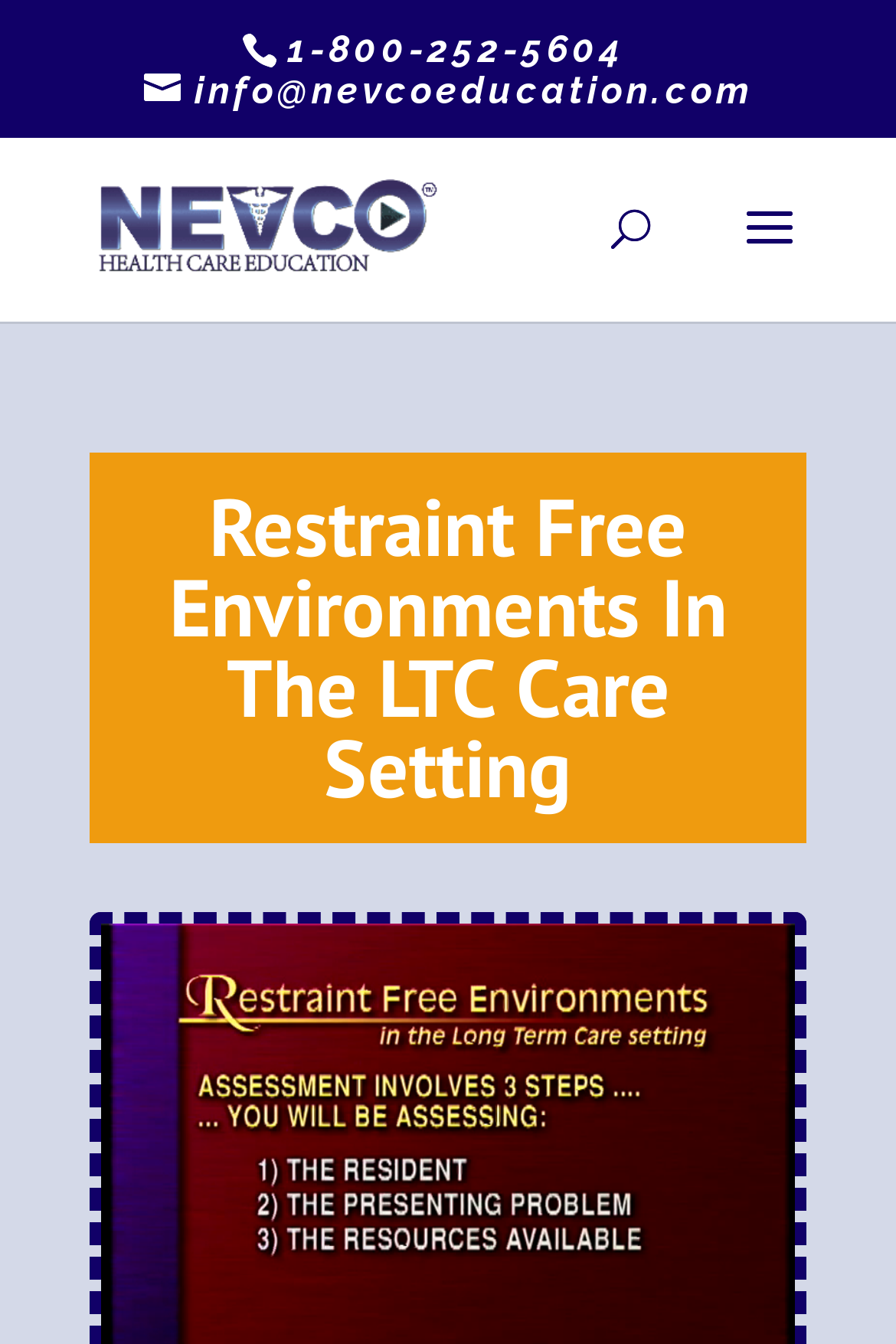Using the element description: "alt="Nevco"", determine the bounding box coordinates. The coordinates should be in the format [left, top, right, bottom], with values between 0 and 1.

[0.11, 0.152, 0.492, 0.185]